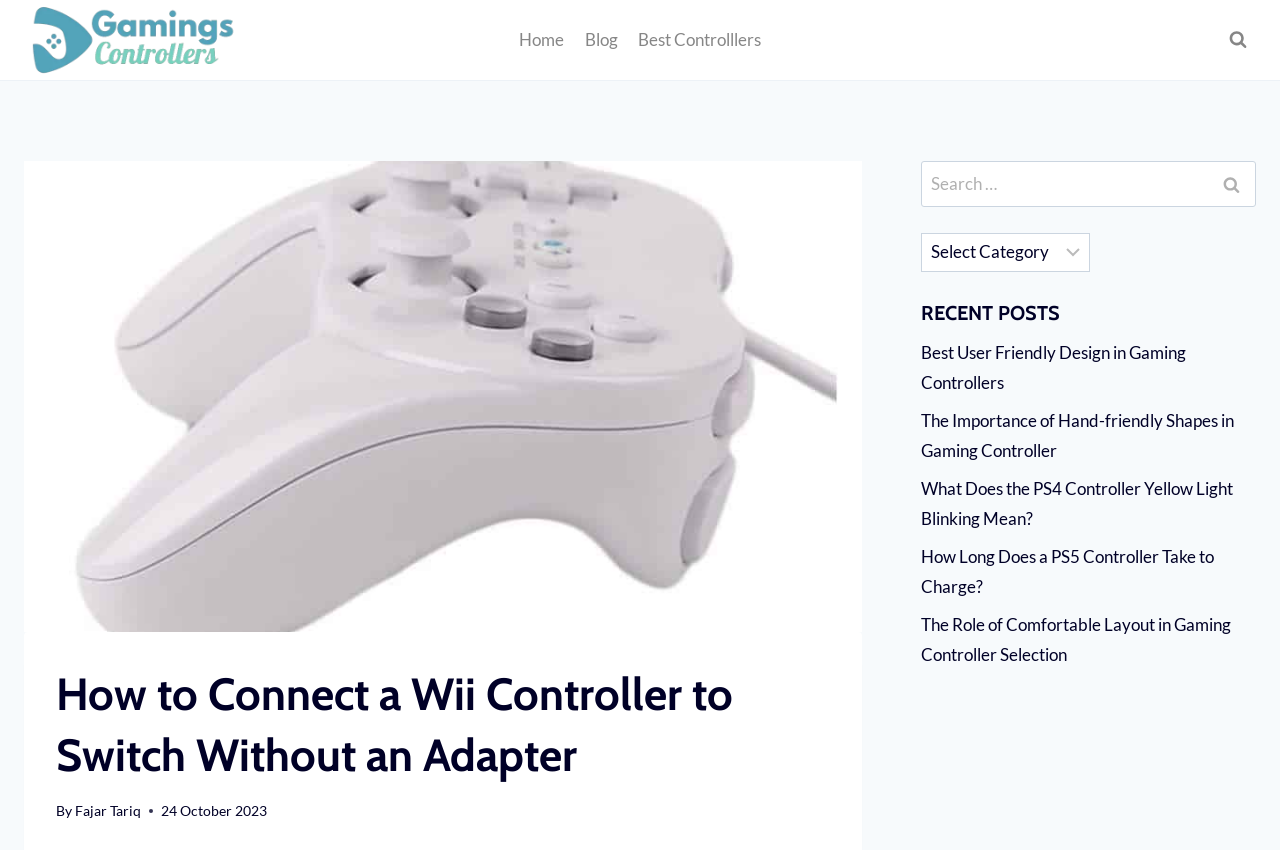Locate the bounding box coordinates of the region to be clicked to comply with the following instruction: "Select a category from the dropdown". The coordinates must be four float numbers between 0 and 1, in the form [left, top, right, bottom].

[0.72, 0.274, 0.851, 0.32]